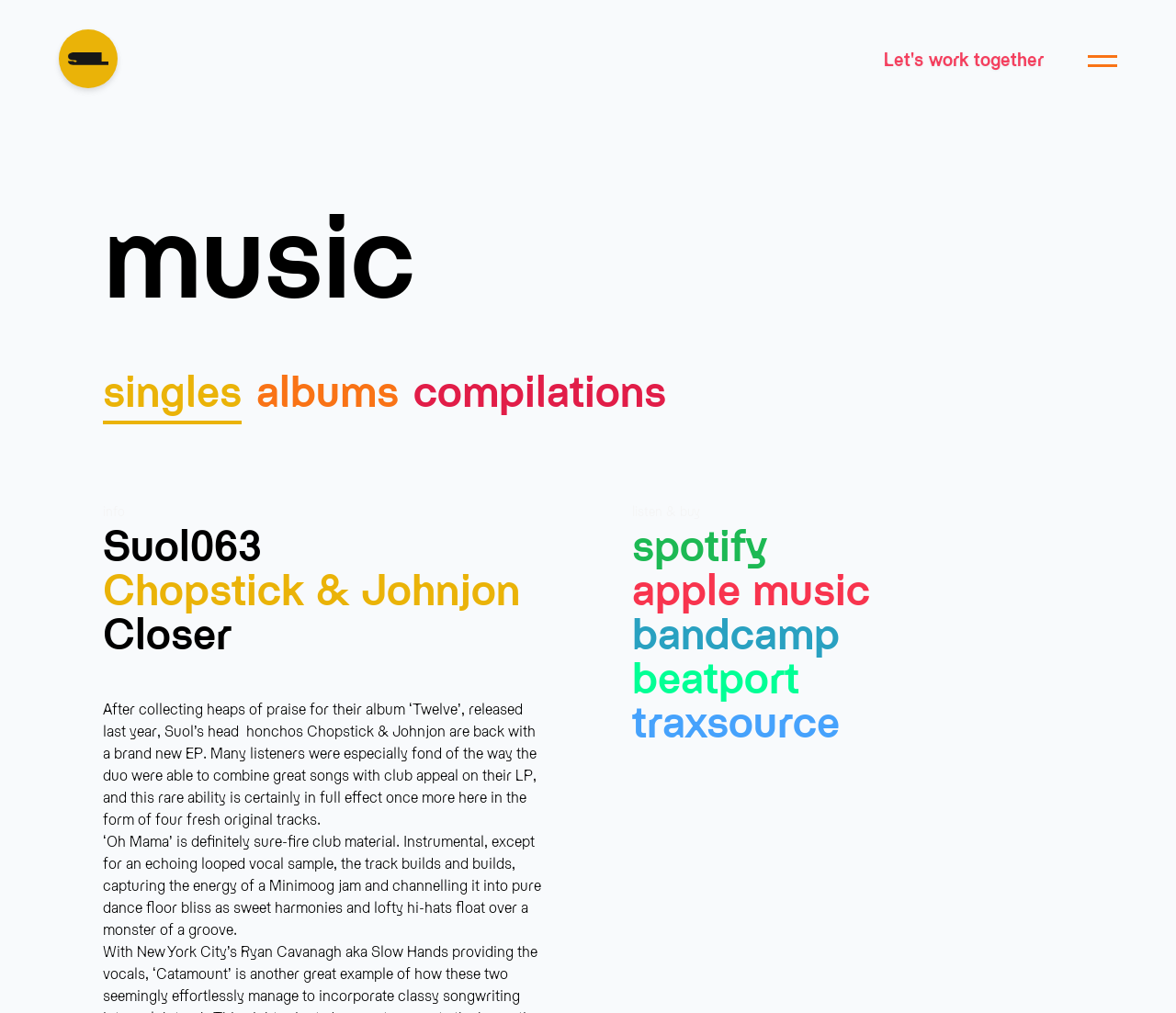Produce an extensive caption that describes everything on the webpage.

The webpage appears to be a music-related page, specifically focused on the EP "Closer" by Suol063, Chopstick & Johnjon. At the top left, there is a heading with a linked image, which seems to be a logo or a banner. 

On the top right, there is a link "Let's work together" and a button "Menu öffnen" (Open Menu) that expands a vertical menu when clicked. This menu contains several links, including "video", "led studio", "music", "artists", "shop", and "contact".

Below the top section, there is a heading "music" followed by three links: "singles", "albums", and "compilations". To the right of these links, there is a static text "info". 

Further down, there is a heading "Suol063 Chopstick & Johnjon Closer" followed by a paragraph of text that describes the EP, mentioning that it contains four fresh original tracks. Below this, there are two more paragraphs of text that provide more details about the tracks, including "Oh Mama", which is described as a club-friendly track.

On the right side of the page, there is a section with links to various music platforms, including Spotify, Apple Music, Bandcamp, Beatport, and Traxsource, along with a "listen & buy" label.